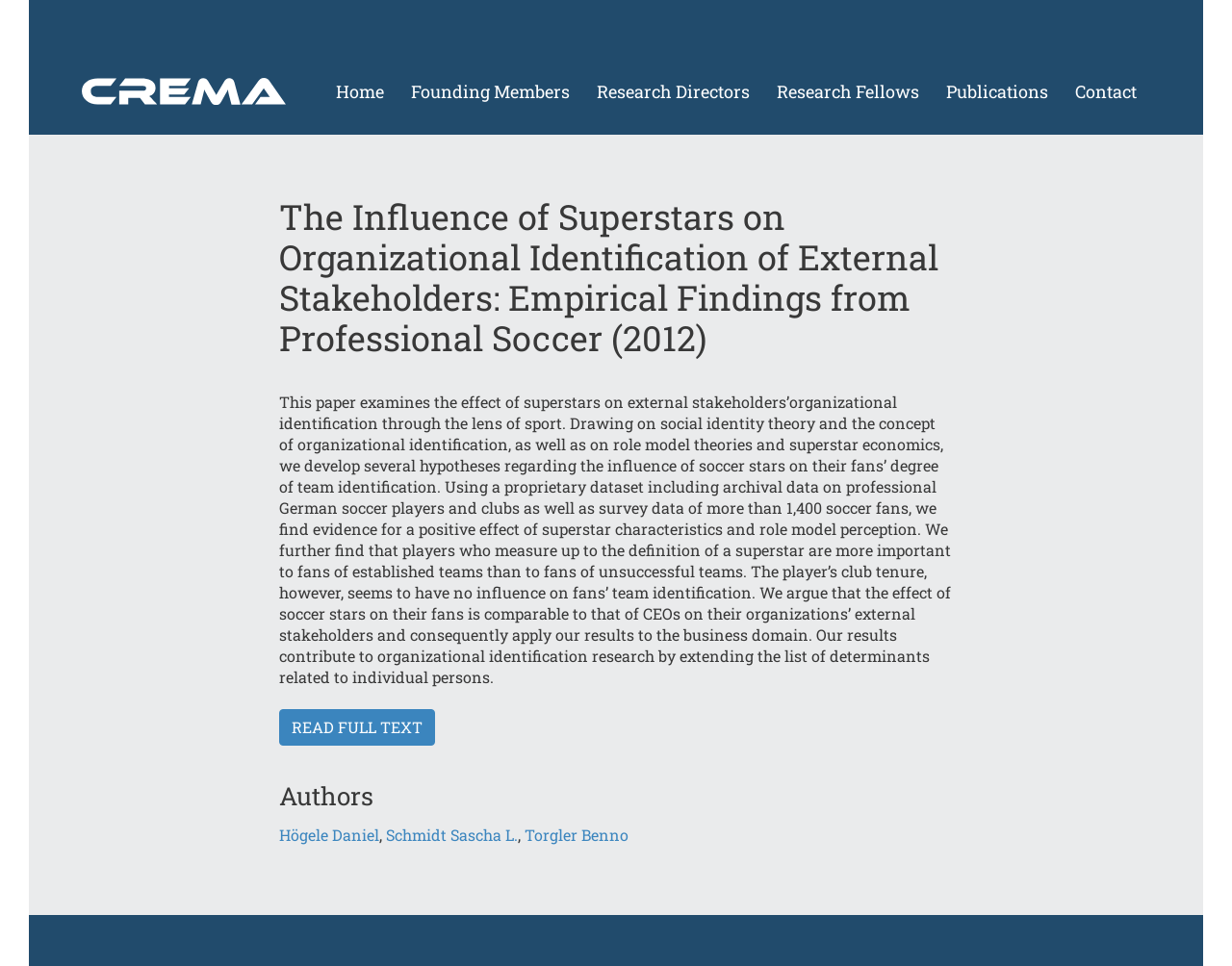Please mark the clickable region by giving the bounding box coordinates needed to complete this instruction: "Contact the authors".

[0.862, 0.01, 0.933, 0.129]